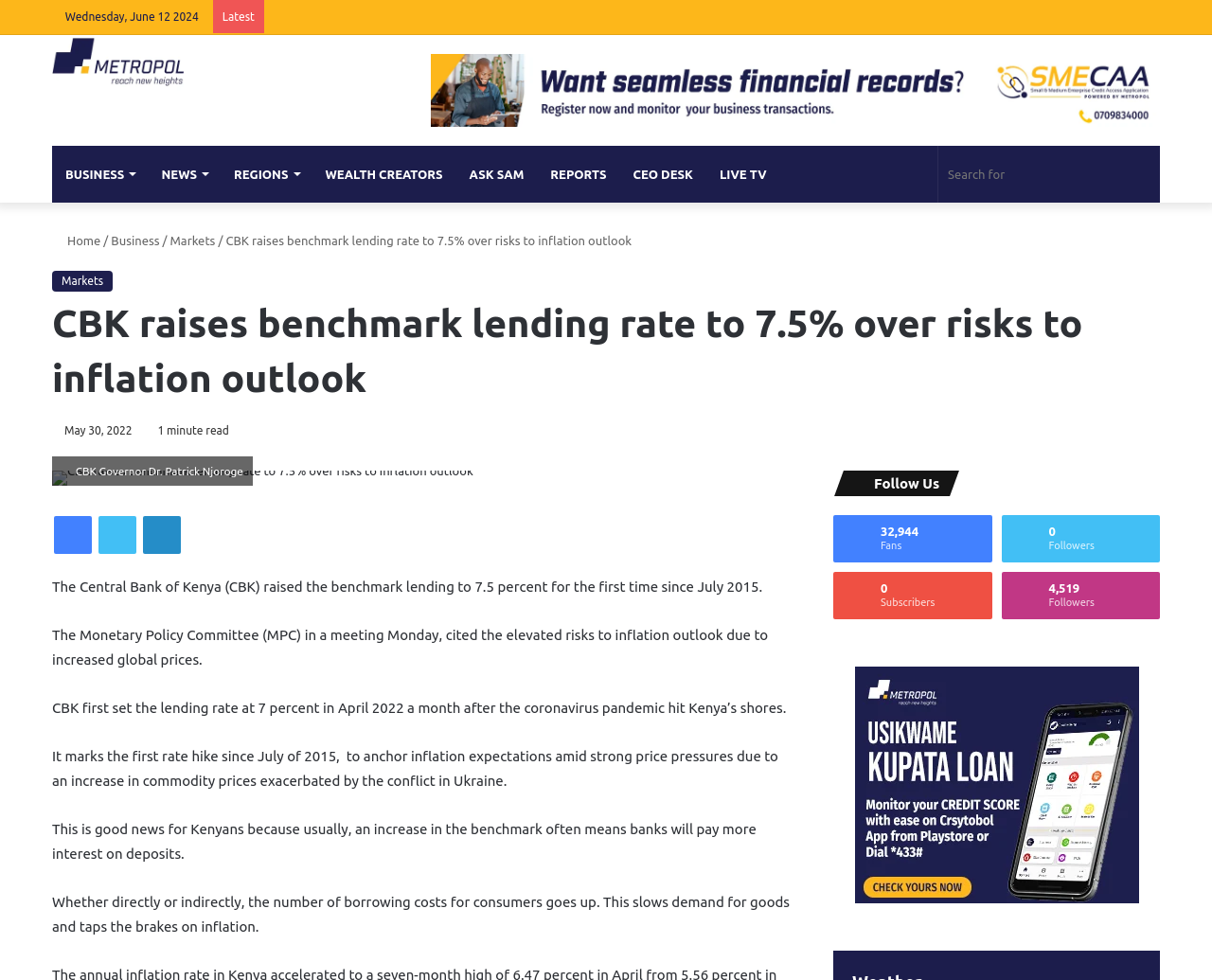What is the percentage of the benchmark lending rate?
Can you offer a detailed and complete answer to this question?

I found the percentage of the benchmark lending rate by reading the article content, which mentions 'The Central Bank of Kenya (CBK) raised the benchmark lending to 7.5 percent for the first time since July 2015'.